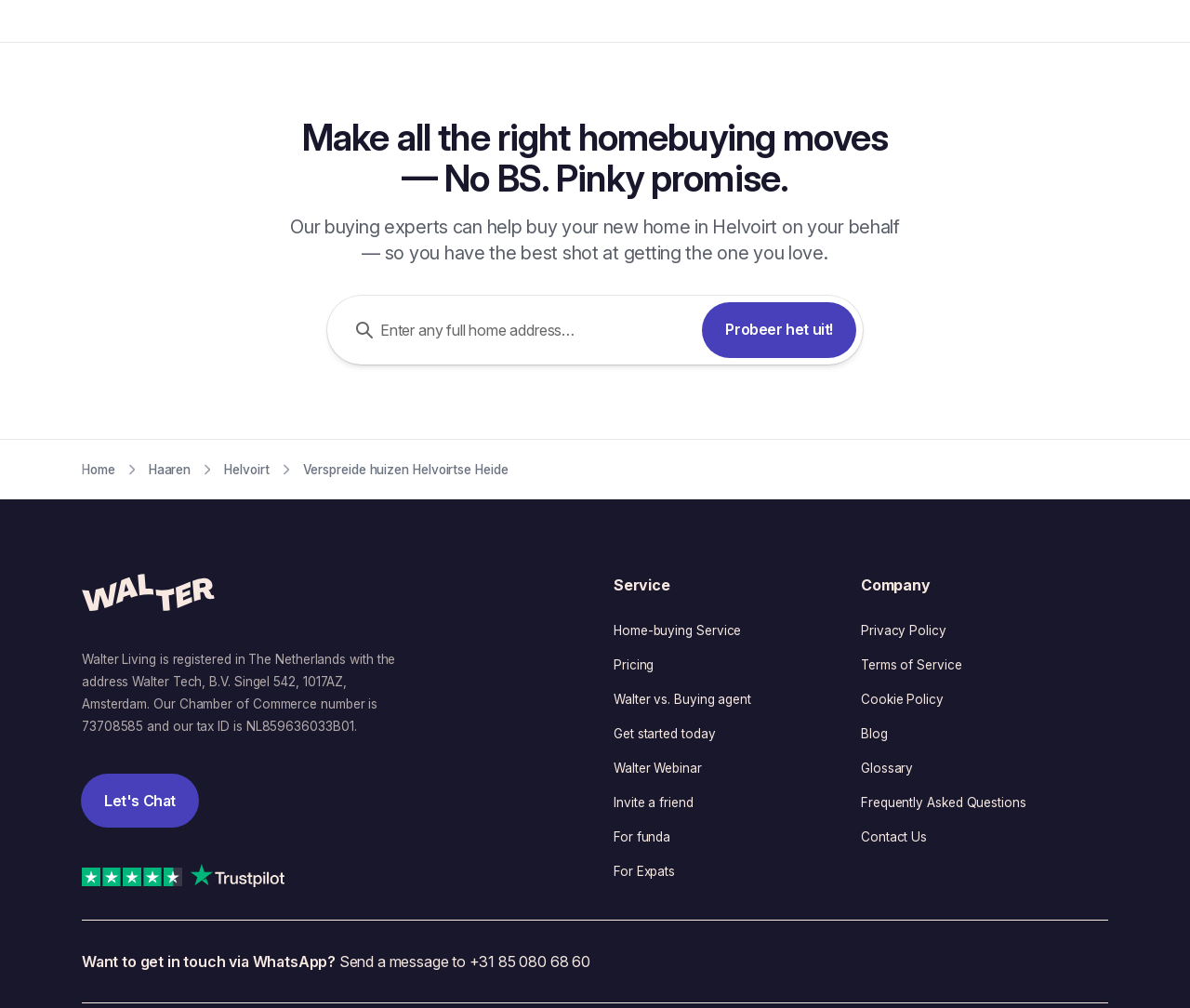Determine the bounding box coordinates for the UI element with the following description: "Blog". The coordinates should be four float numbers between 0 and 1, represented as [left, top, right, bottom].

[0.723, 0.72, 0.746, 0.735]